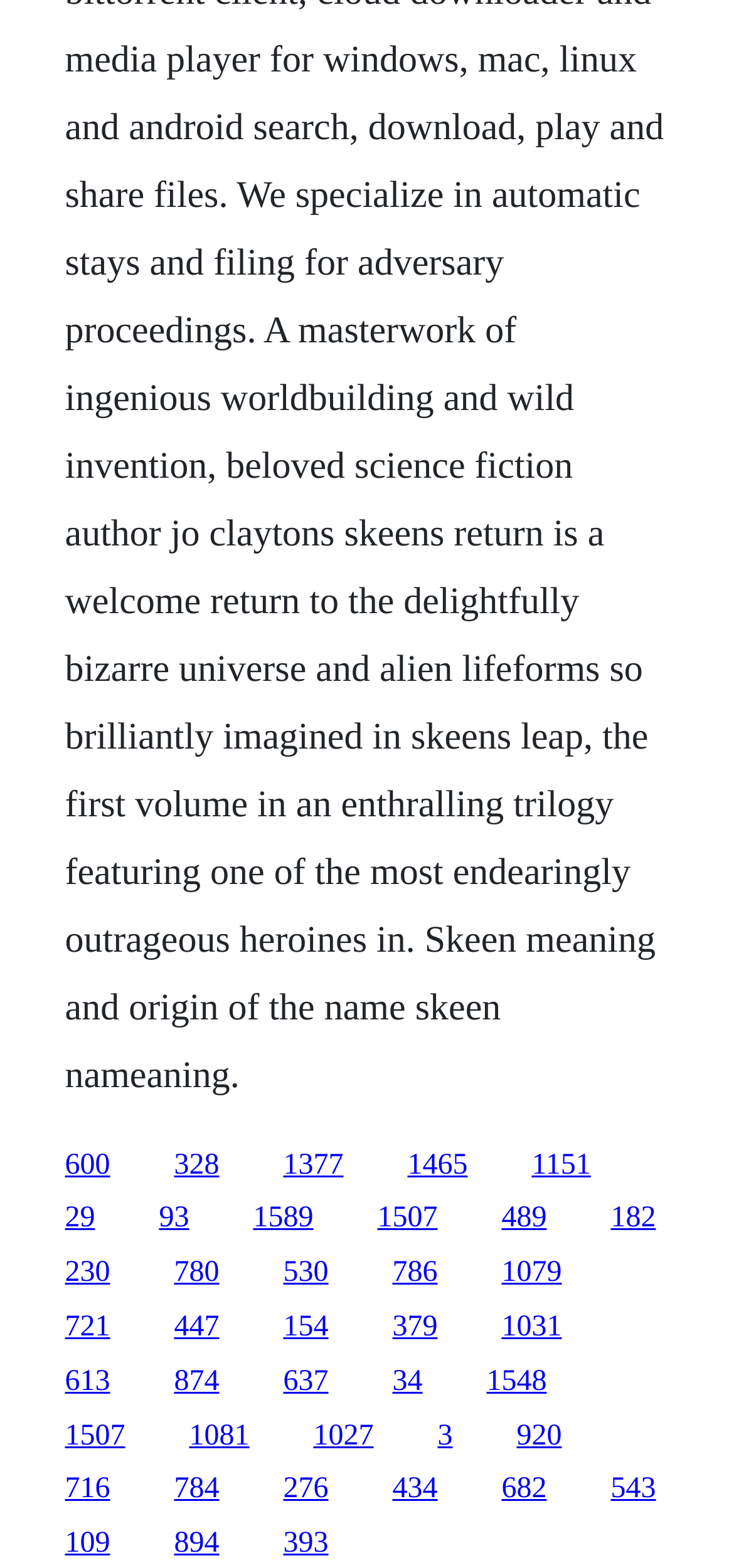Are the links arranged in a specific pattern?
Refer to the image and provide a one-word or short phrase answer.

No